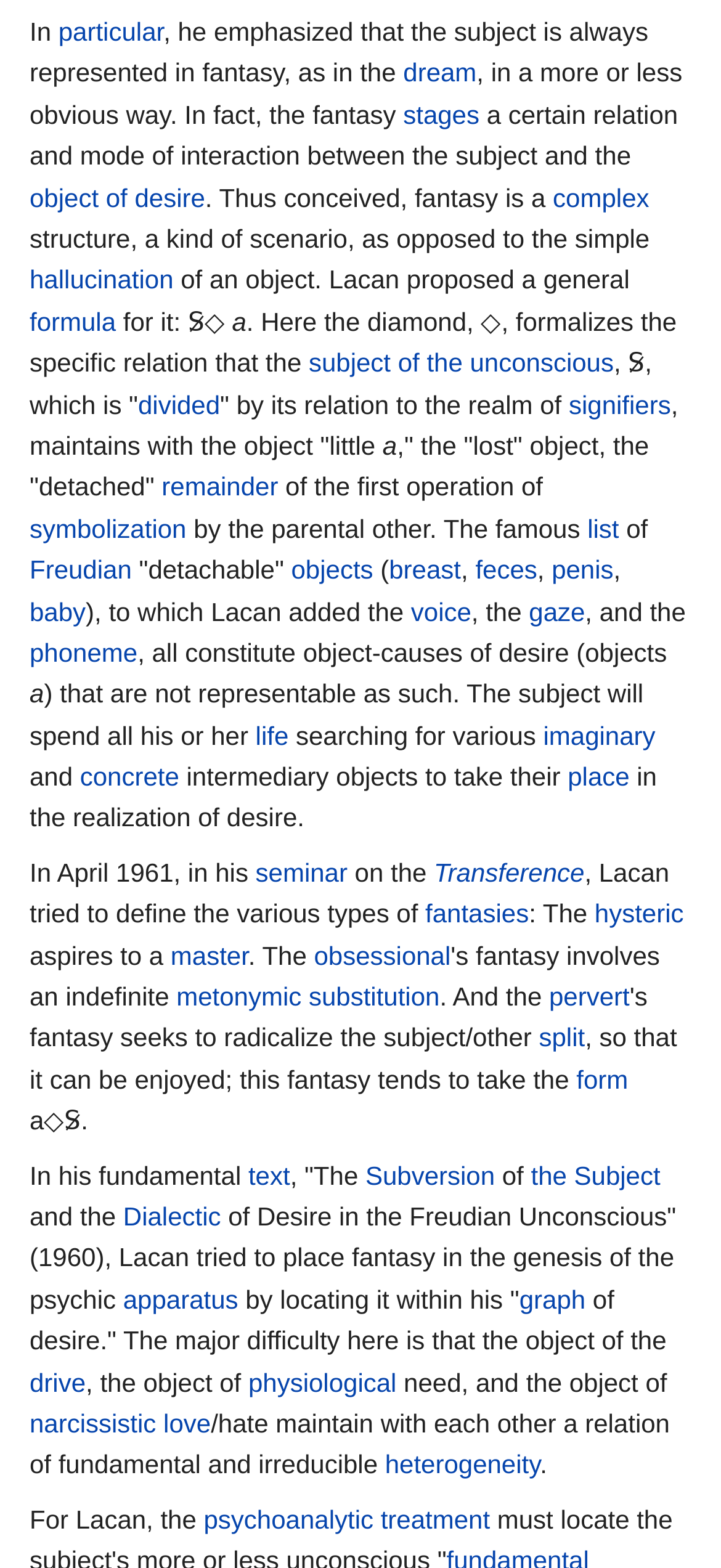Locate the bounding box coordinates of the area to click to fulfill this instruction: "explore the concept of 'object of desire'". The bounding box should be presented as four float numbers between 0 and 1, in the order [left, top, right, bottom].

[0.041, 0.116, 0.284, 0.135]